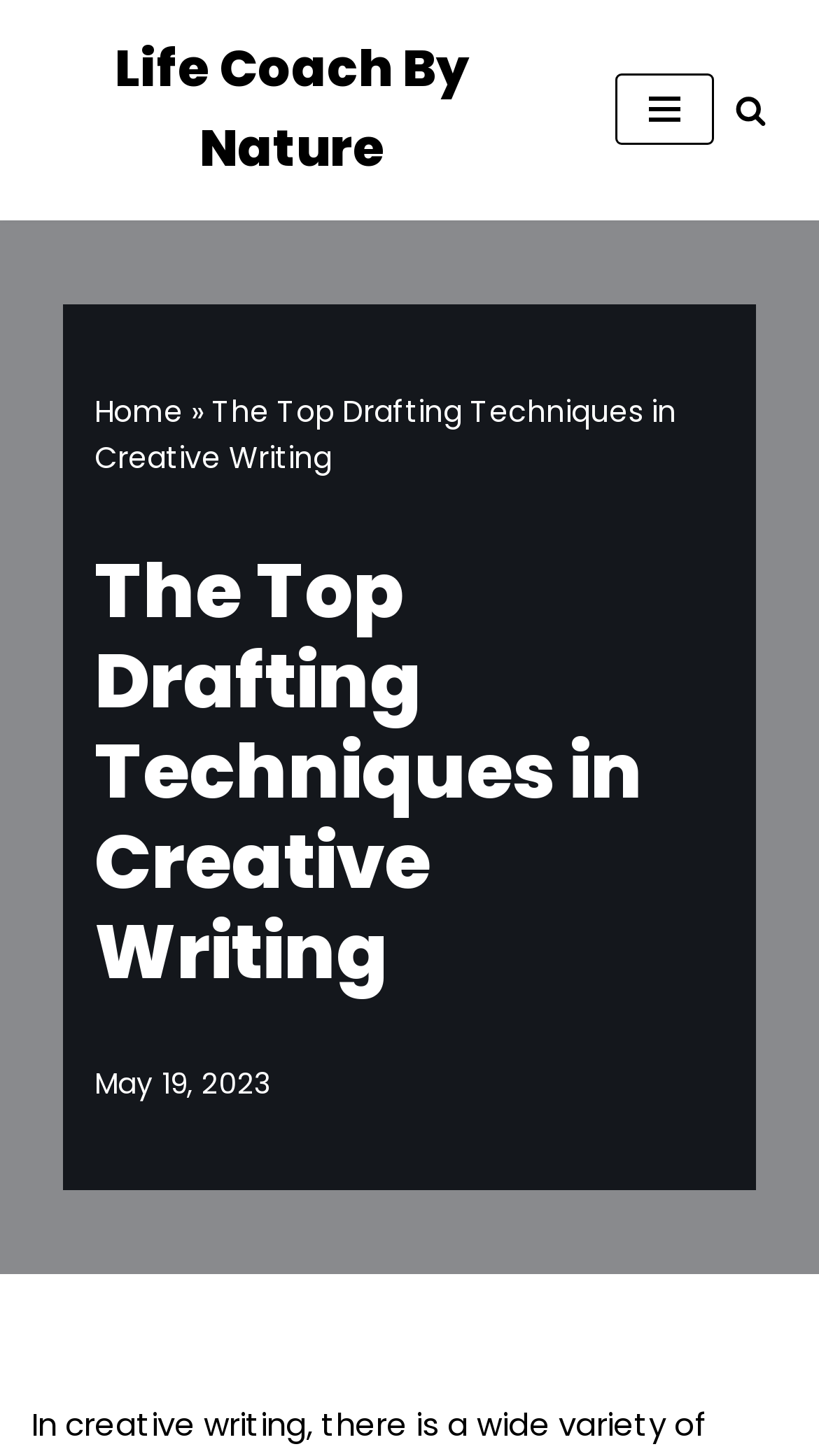What is the category of the webpage?
Answer the question with a single word or phrase, referring to the image.

Creative Writing